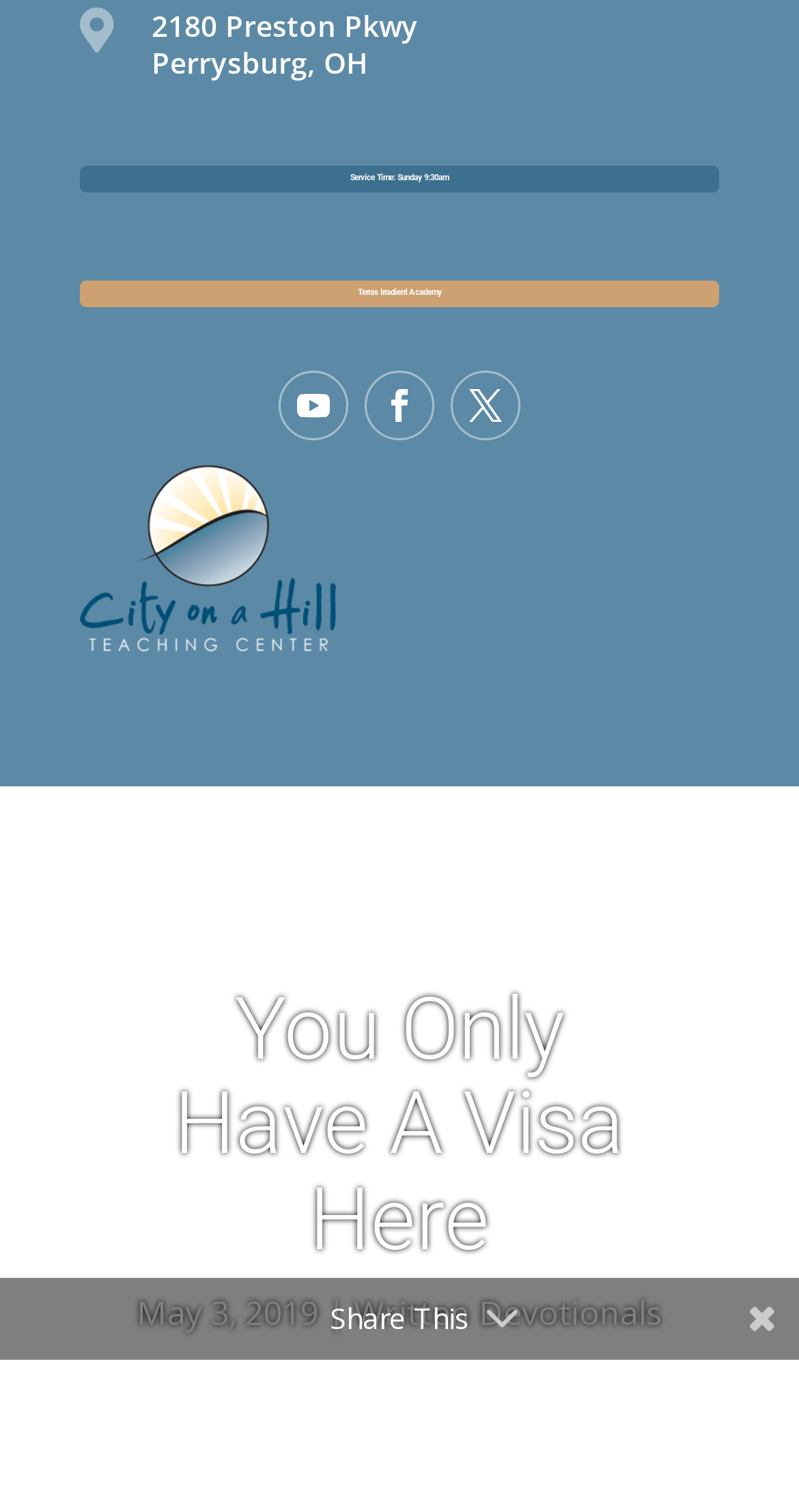What is the address of City on a Hill Teaching Center?
Look at the image and respond with a one-word or short phrase answer.

2180 Preston Pkwy, Perrysburg, OH